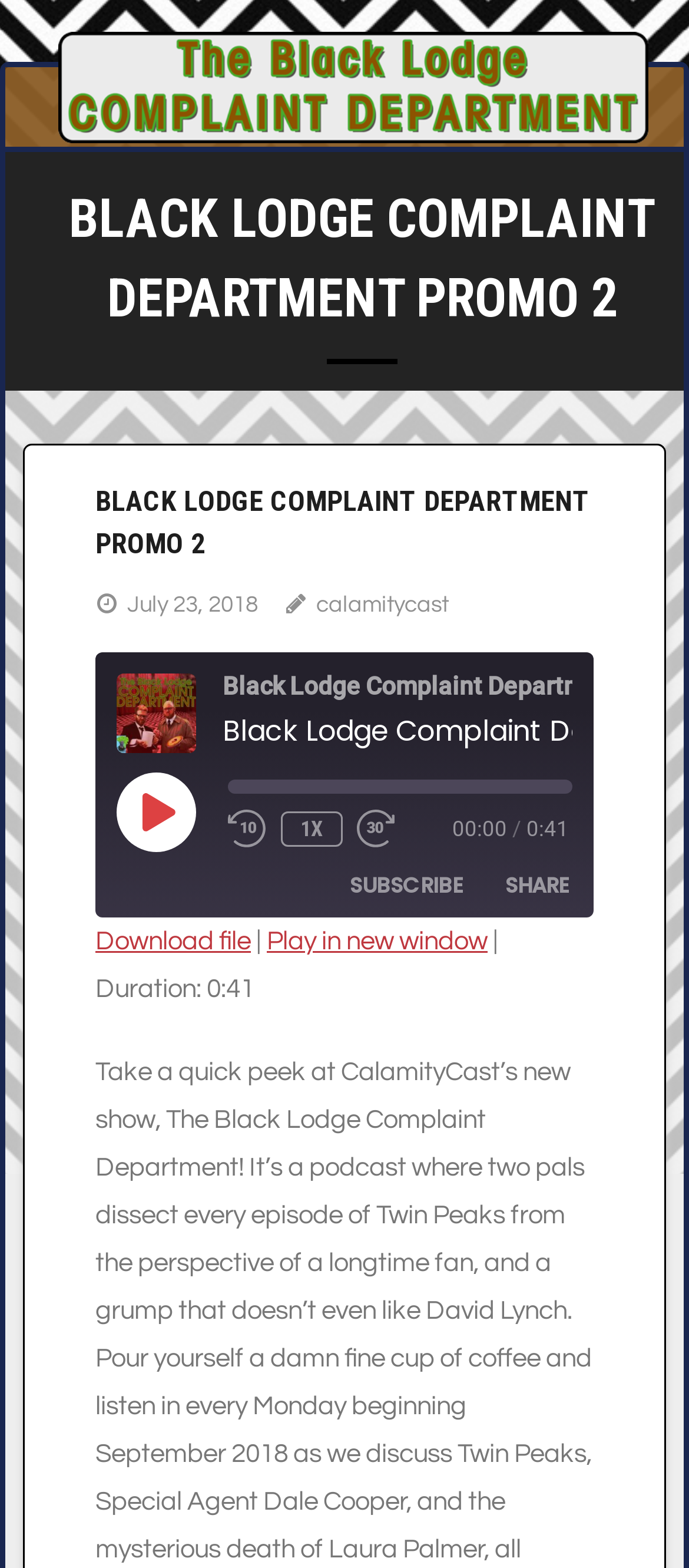Please find the bounding box coordinates of the element that you should click to achieve the following instruction: "Click the 'SHARE' button". The coordinates should be presented as four float numbers between 0 and 1: [left, top, right, bottom].

[0.708, 0.549, 0.851, 0.581]